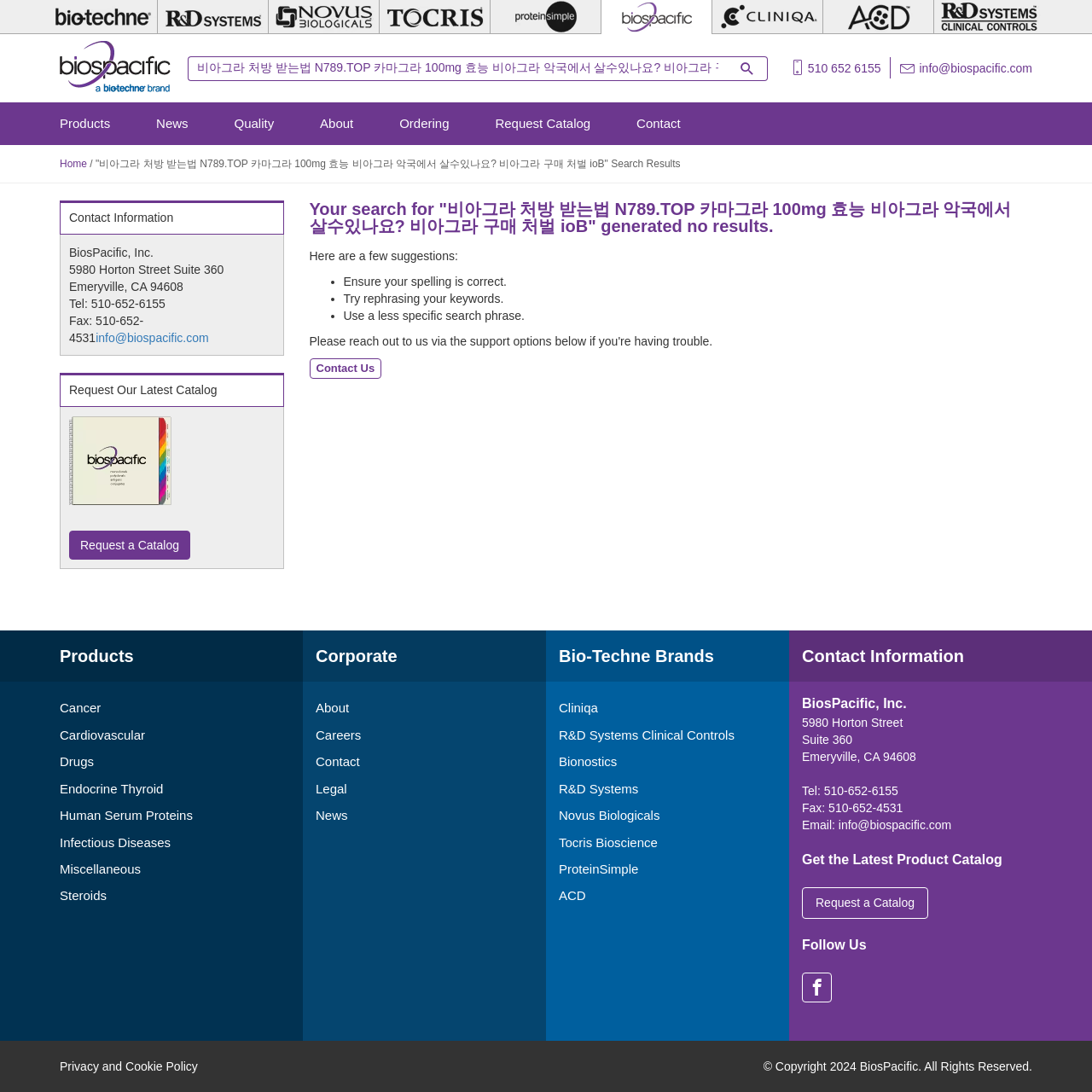Determine the bounding box coordinates of the target area to click to execute the following instruction: "Search for products."

[0.172, 0.051, 0.666, 0.074]